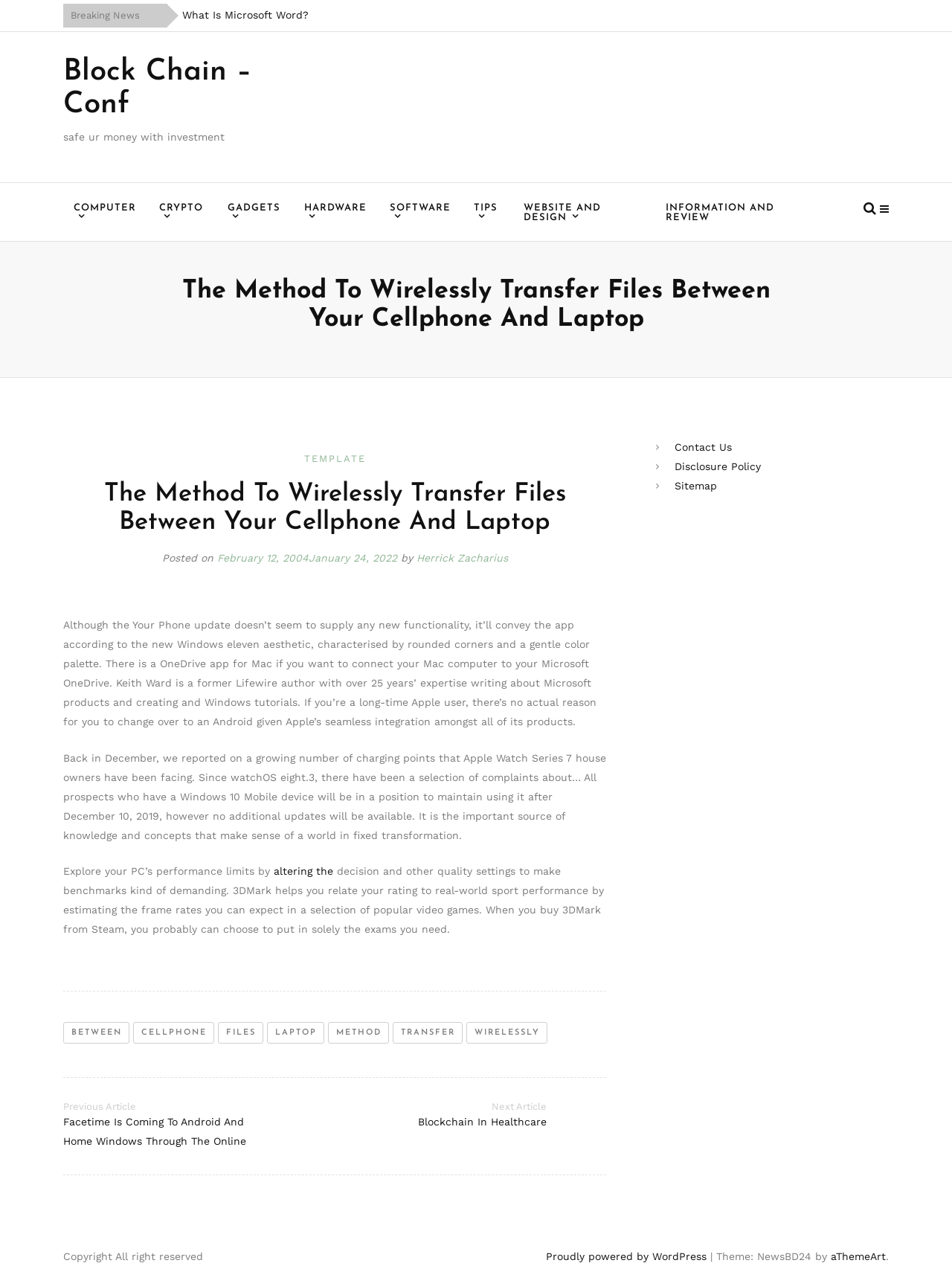Specify the bounding box coordinates of the element's area that should be clicked to execute the given instruction: "Read the article about wirelessly transferring files between cellphone and laptop". The coordinates should be four float numbers between 0 and 1, i.e., [left, top, right, bottom].

[0.066, 0.336, 0.637, 0.87]